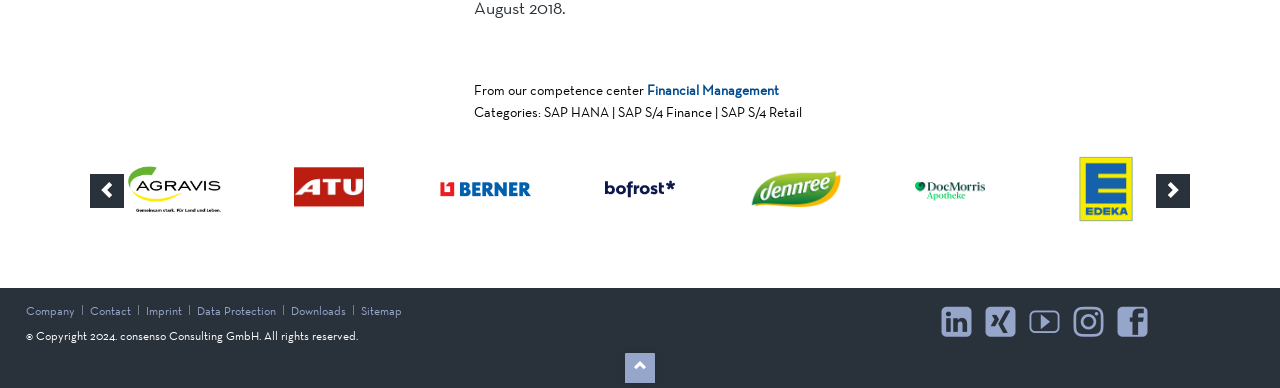Answer the question below with a single word or a brief phrase: 
What is the copyright year?

2024